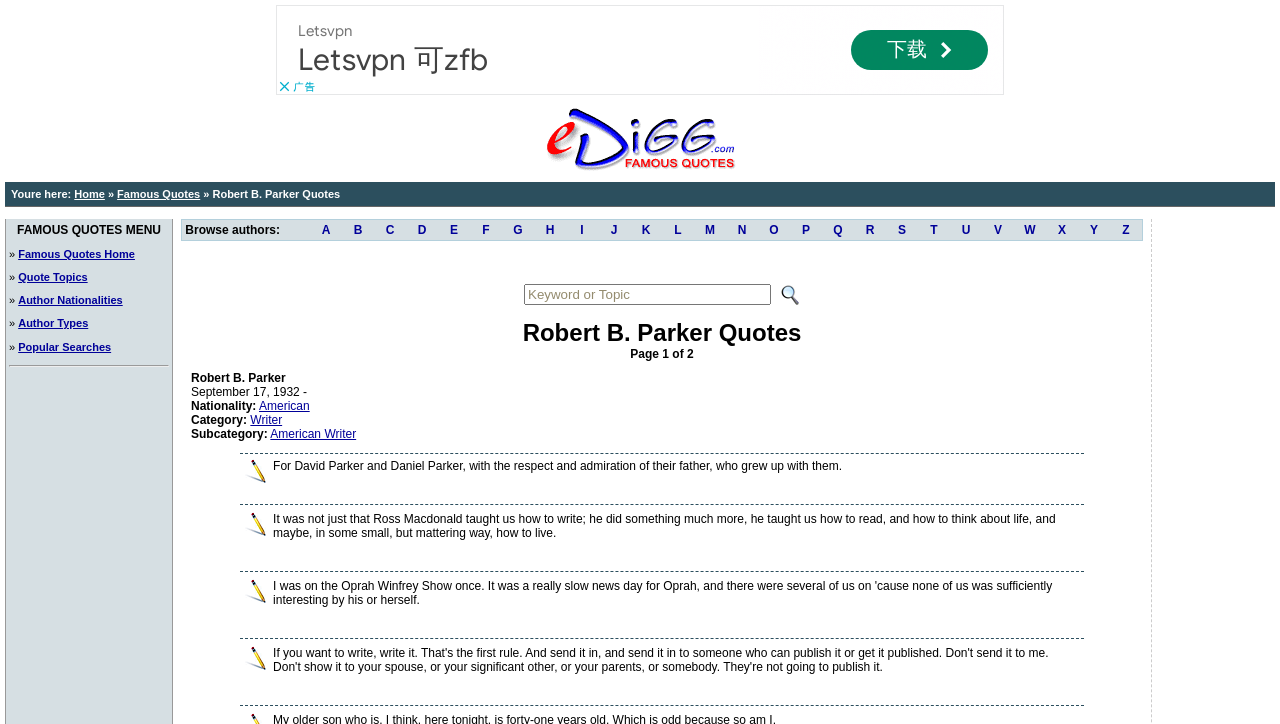Determine the bounding box coordinates of the UI element described by: "Y".

[0.842, 0.304, 0.867, 0.331]